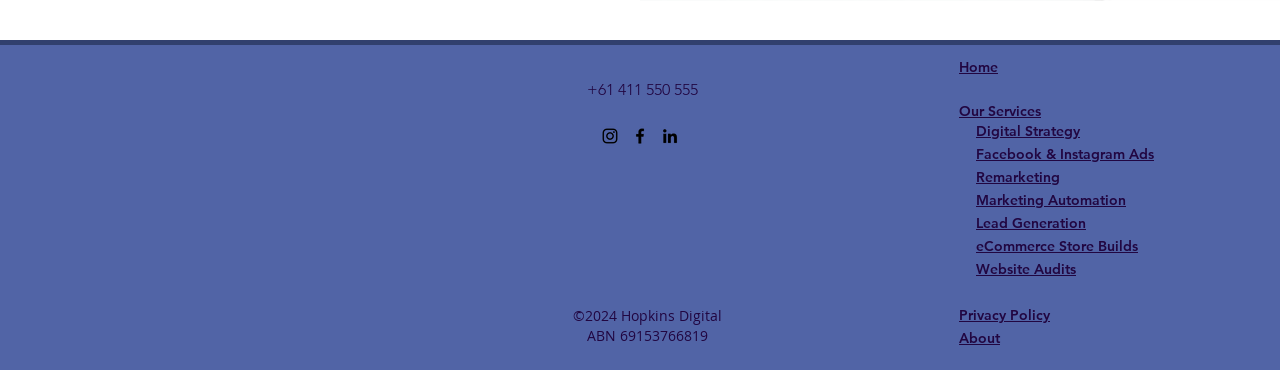Can you specify the bounding box coordinates for the region that should be clicked to fulfill this instruction: "Learn about Digital Strategy".

[0.762, 0.329, 0.844, 0.378]